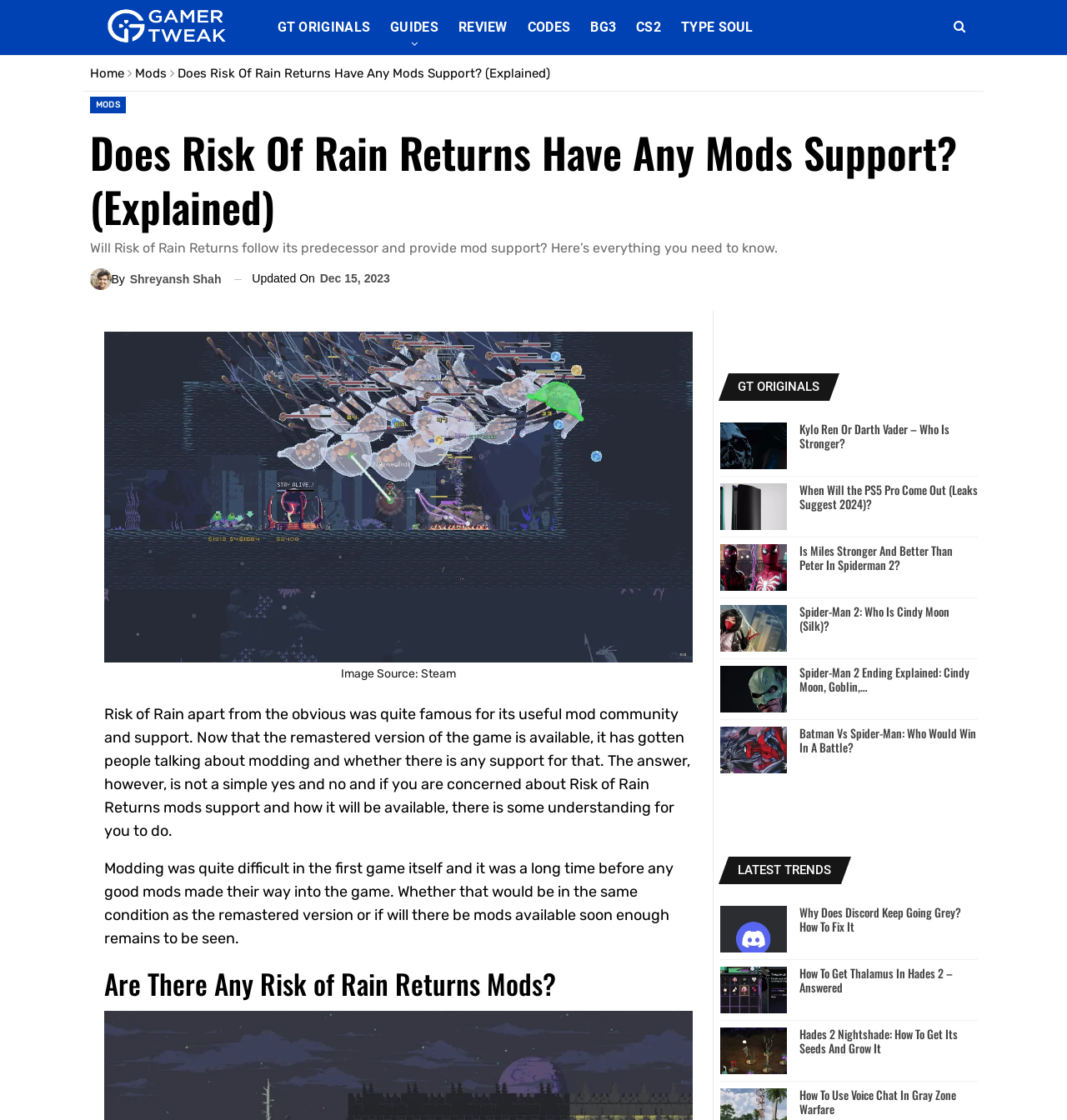Please answer the following question using a single word or phrase: Who is the author of the article?

Shreyansh Shah